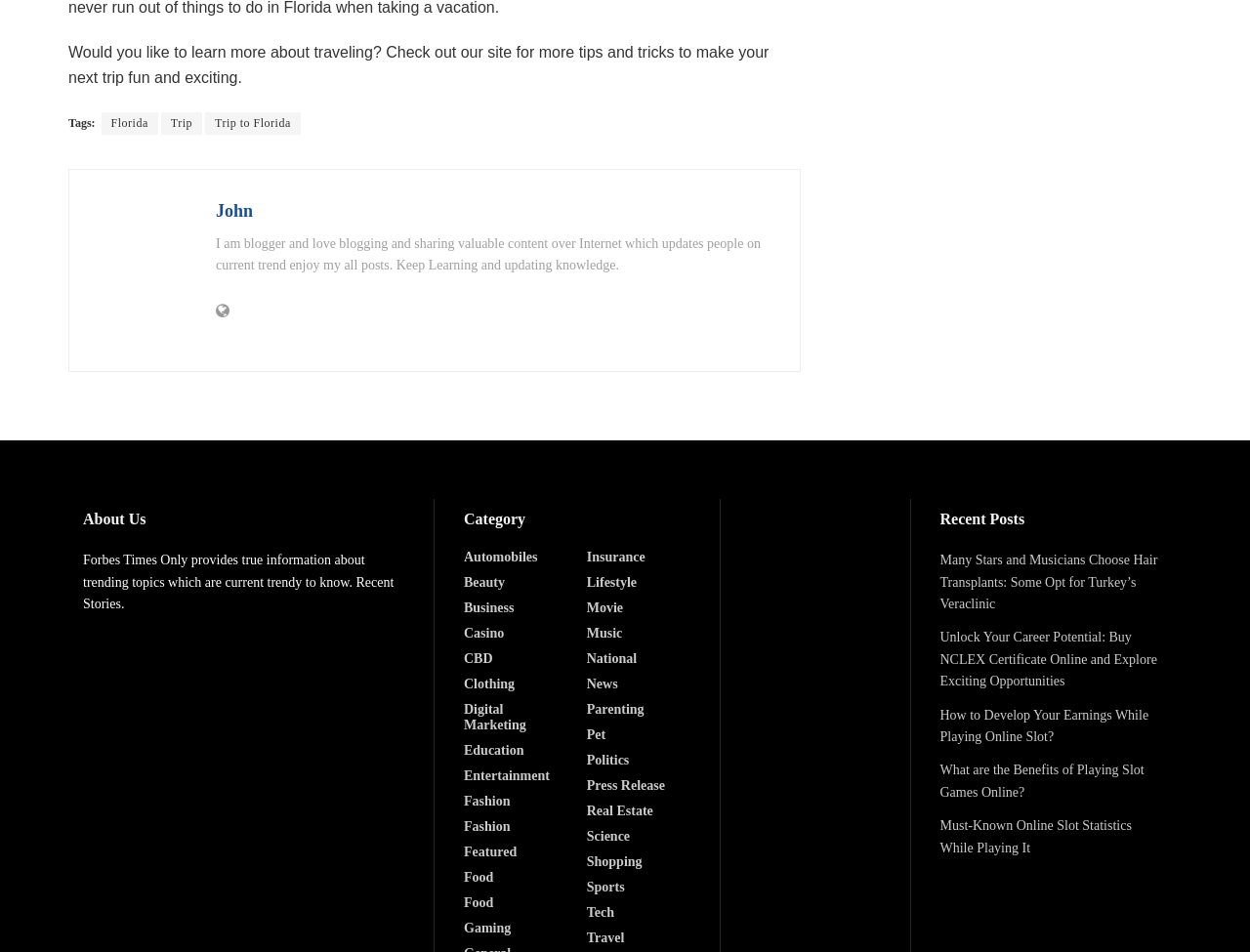Indicate the bounding box coordinates of the clickable region to achieve the following instruction: "Check out the recent post 'Many Stars and Musicians Choose Hair Transplants'."

[0.752, 0.581, 0.926, 0.642]